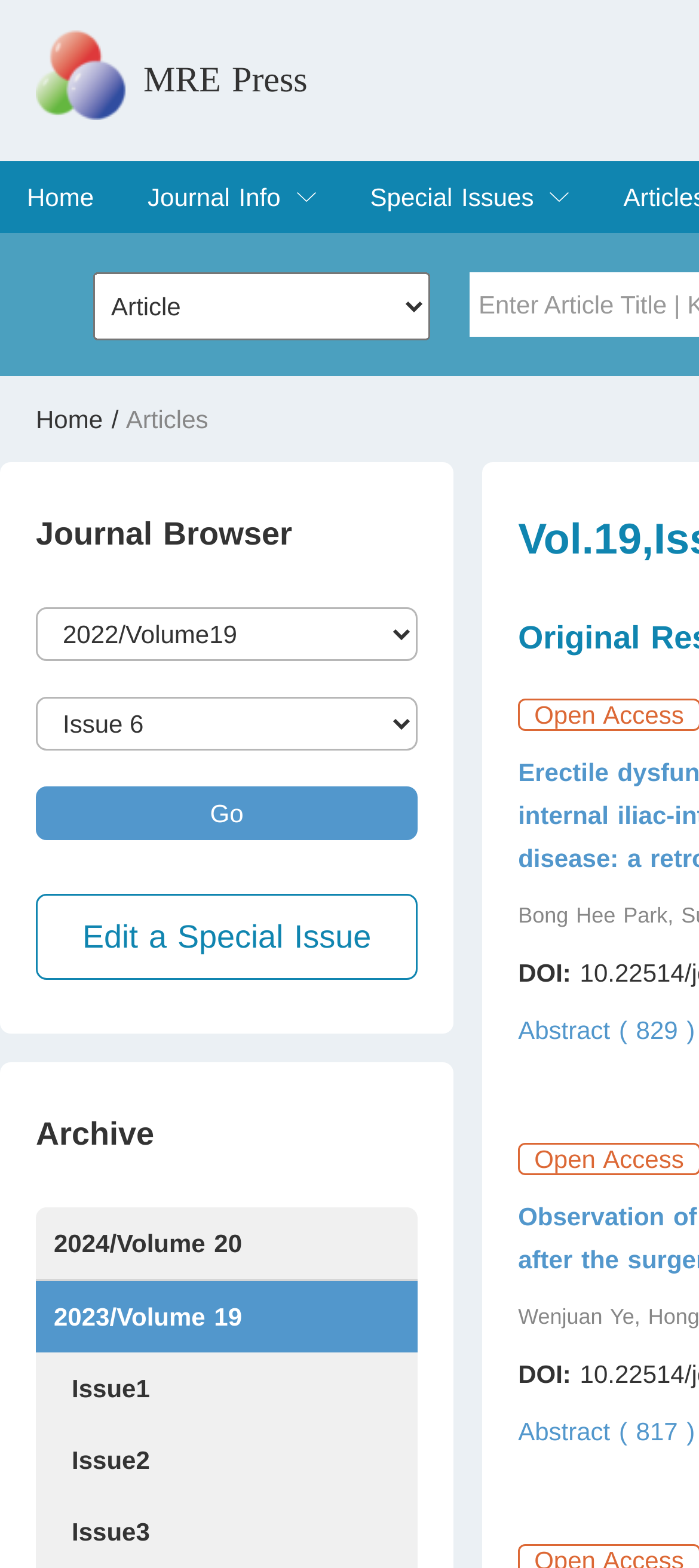Please locate the UI element described by "Edit a Special Issue" and provide its bounding box coordinates.

[0.051, 0.57, 0.598, 0.625]